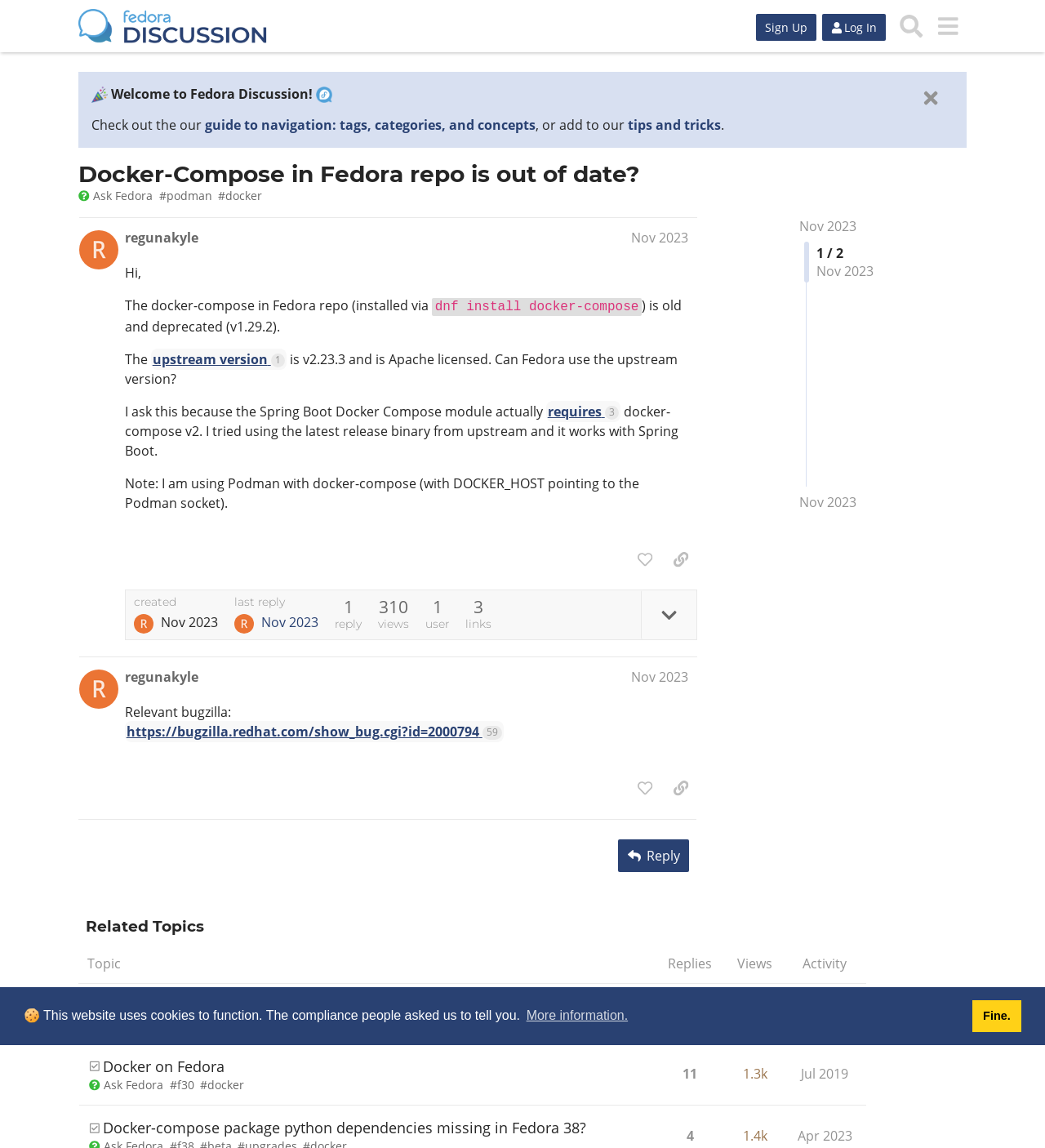Determine the bounding box coordinates of the section I need to click to execute the following instruction: "Click the 'Log In' button". Provide the coordinates as four float numbers between 0 and 1, i.e., [left, top, right, bottom].

[0.786, 0.012, 0.848, 0.036]